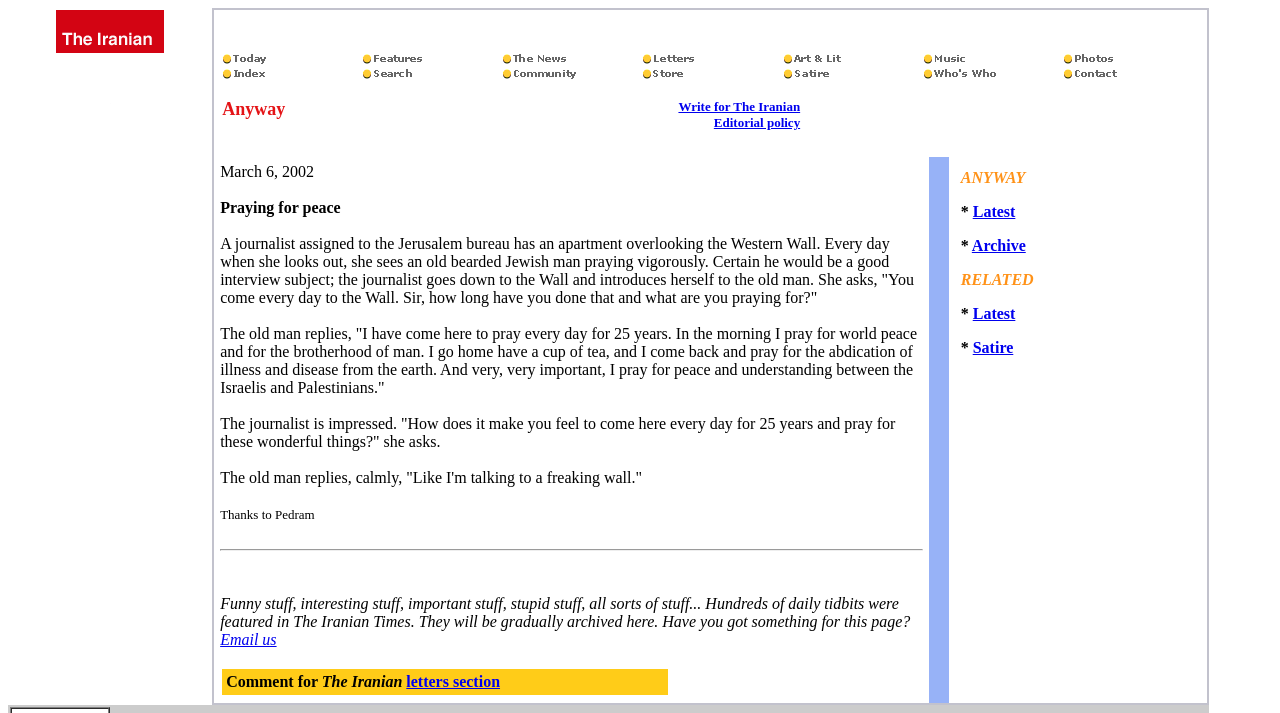Provide a brief response to the question using a single word or phrase: 
How long has the old man been praying at the Wall?

25 years